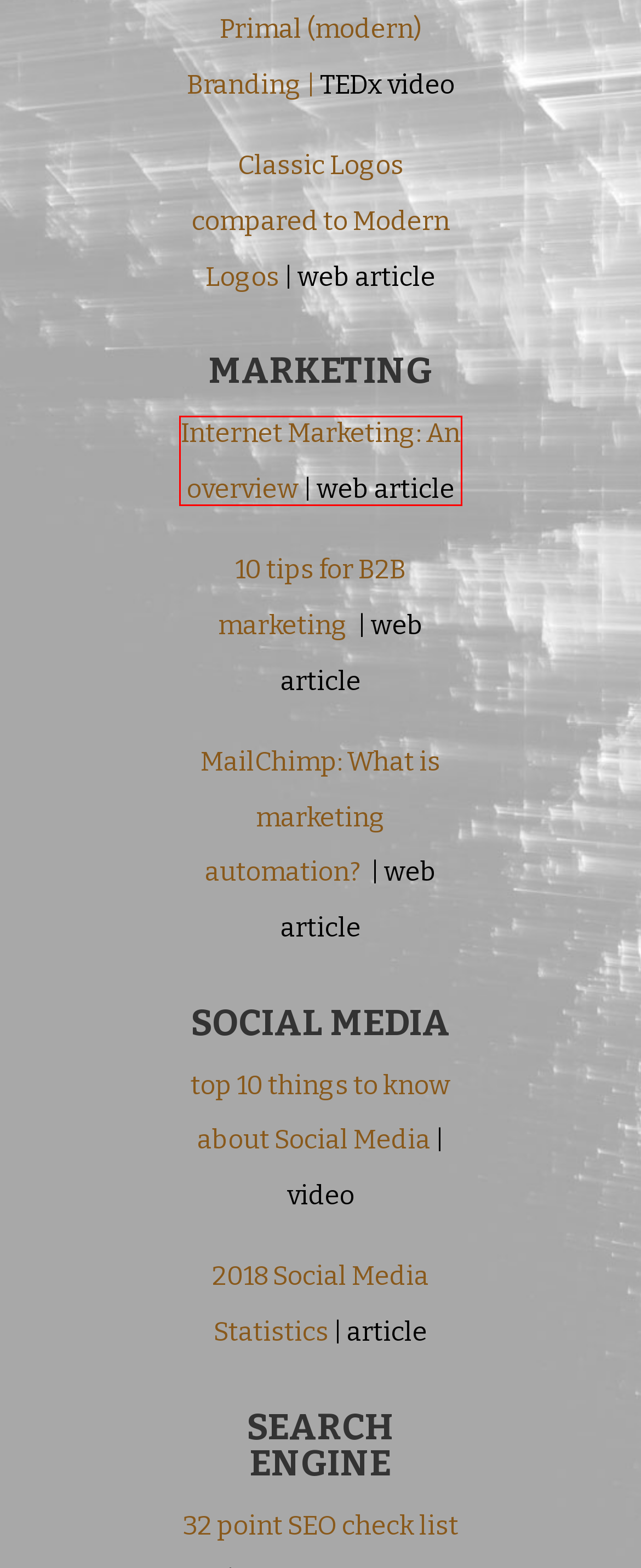You are given a screenshot of a webpage with a red rectangle bounding box. Choose the best webpage description that matches the new webpage after clicking the element in the bounding box. Here are the candidates:
A. The Complete 51-Point SEO Checklist For 2024 [Updated]
B. Digital Marketing | Complete Guide for Beginners
C. 10 Facts Of Social Media Videos +Infographic | Breadnbeyond
D. Animation | ContentX
E. Marketing Automation Platform to Convert More Customers | Mailchimp
F. ContentX | design or else
G. Mendocino Film Festival | ContentX
H. Be in the Know: 2018 Social Media Statistics You Should Know | Disruptive Advertising

B